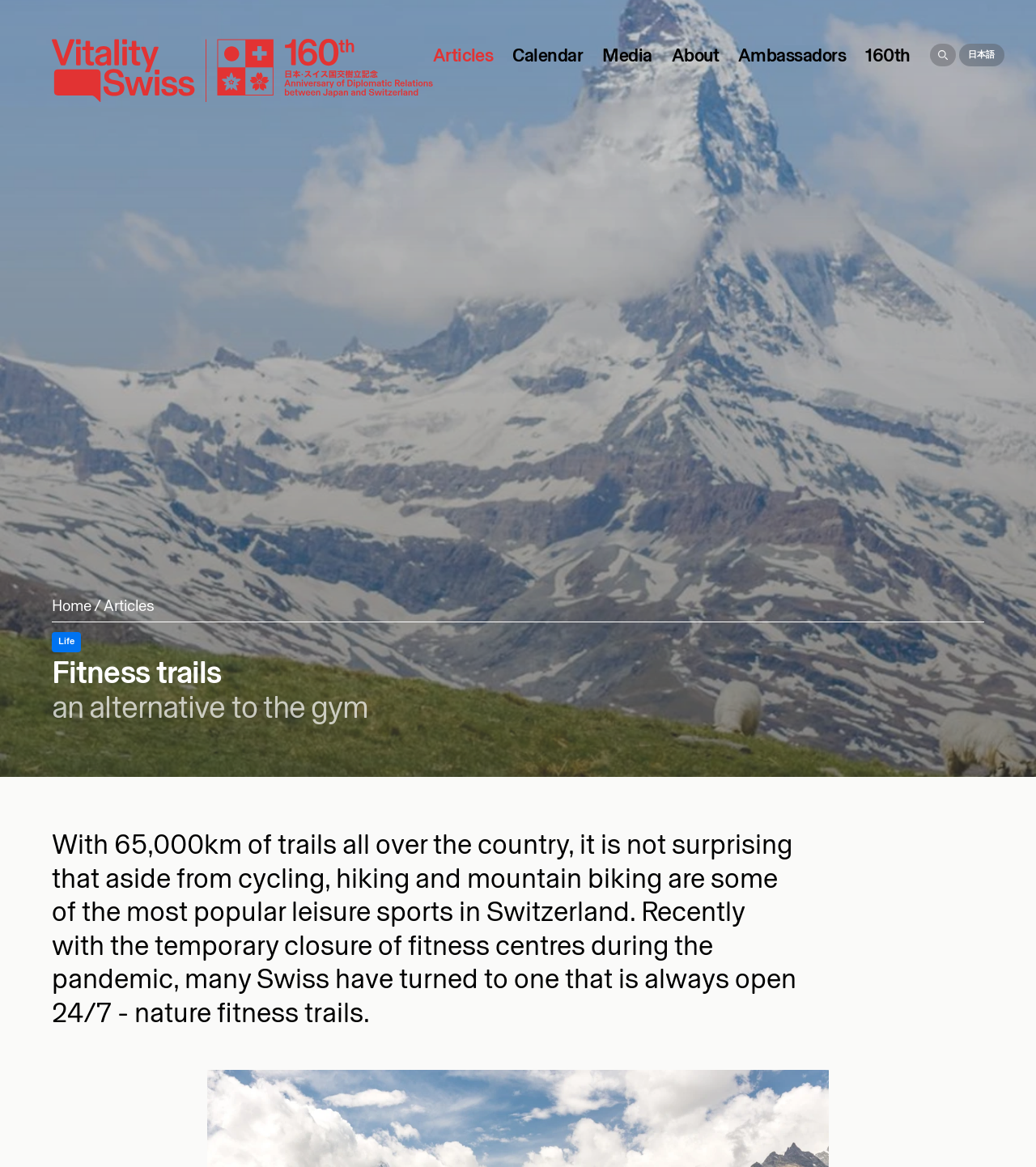Point out the bounding box coordinates of the section to click in order to follow this instruction: "Select the Japanese language option".

[0.925, 0.037, 0.969, 0.057]